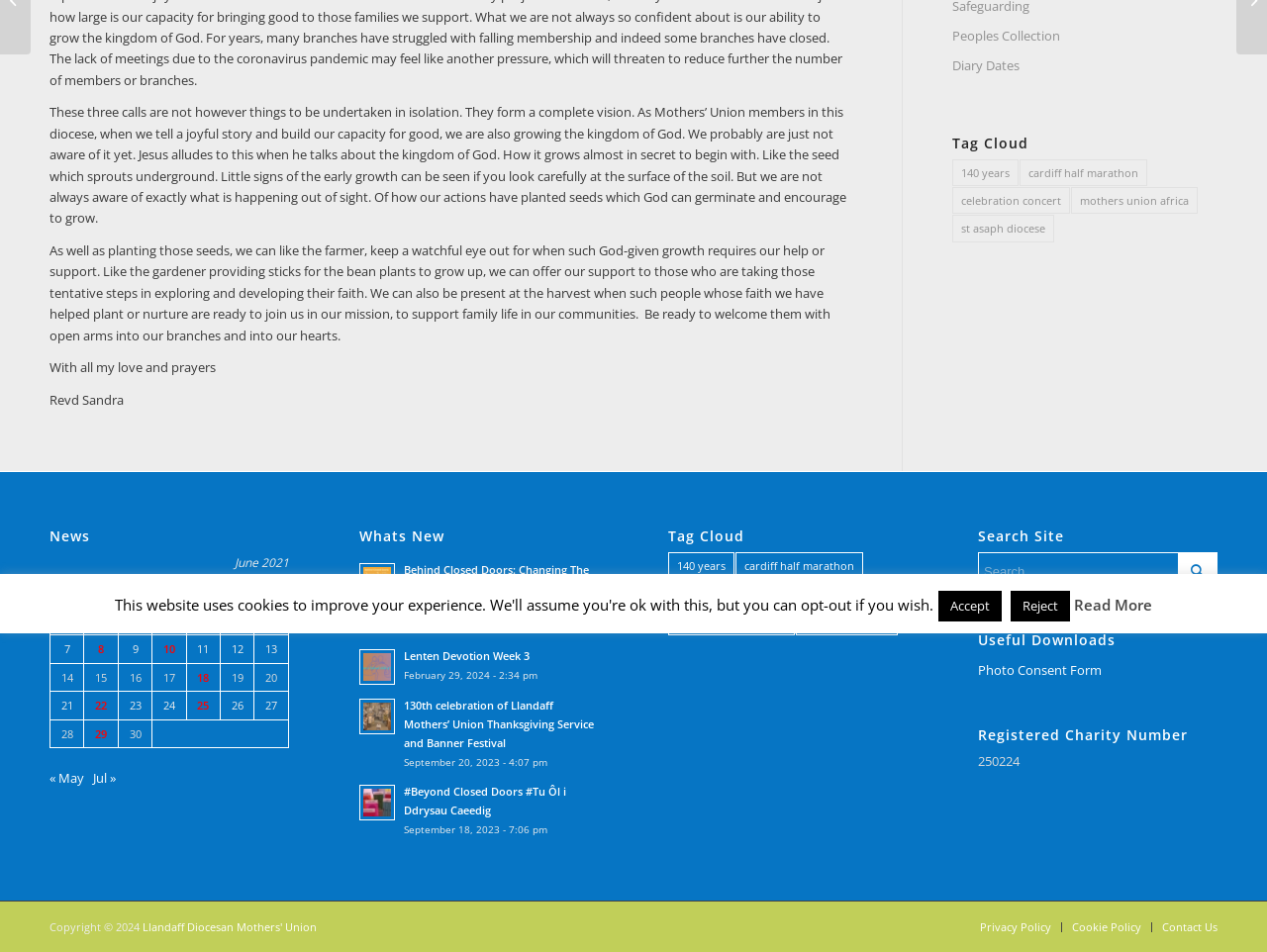Determine the bounding box coordinates (top-left x, top-left y, bottom-right x, bottom-right y) of the UI element described in the following text: Reject

[0.798, 0.621, 0.845, 0.653]